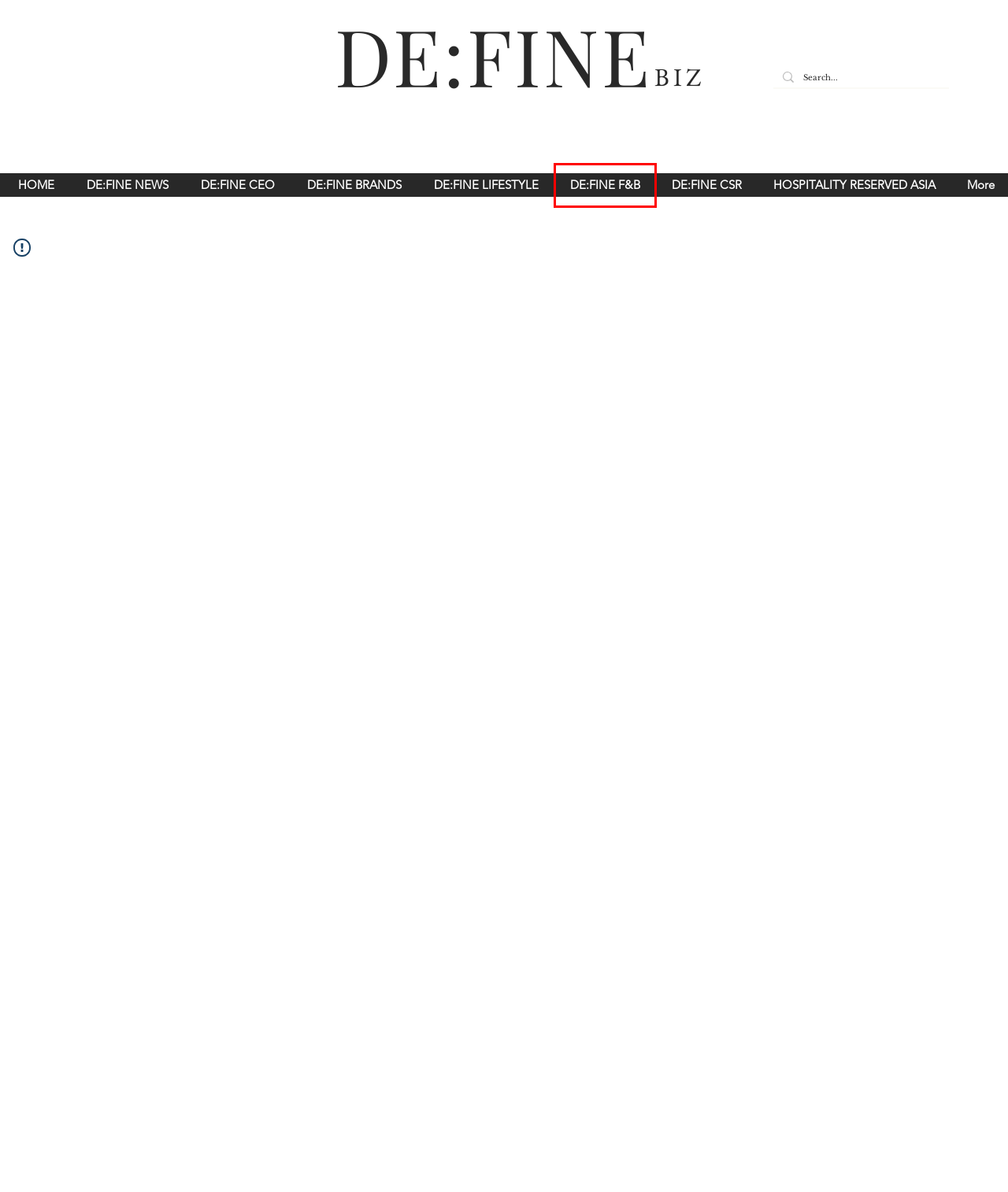Observe the provided screenshot of a webpage that has a red rectangle bounding box. Determine the webpage description that best matches the new webpage after clicking the element inside the red bounding box. Here are the candidates:
A. DE:FINE LIFESTYLE | DefineBiz
B. DE:FINE BRANDS | DefineBiz
C. DE:FINE F&B | DefineBiz
D. Defining People & Businesses  | DefineBiz
E. DE:FINE CEO | DefineBiz
F. DE:FINE NEWS | DefineBiz
G. DE:FINE CSR | DefineBiz
H. HOSPITALITY RESERVED ASIA | DefineBiz

C